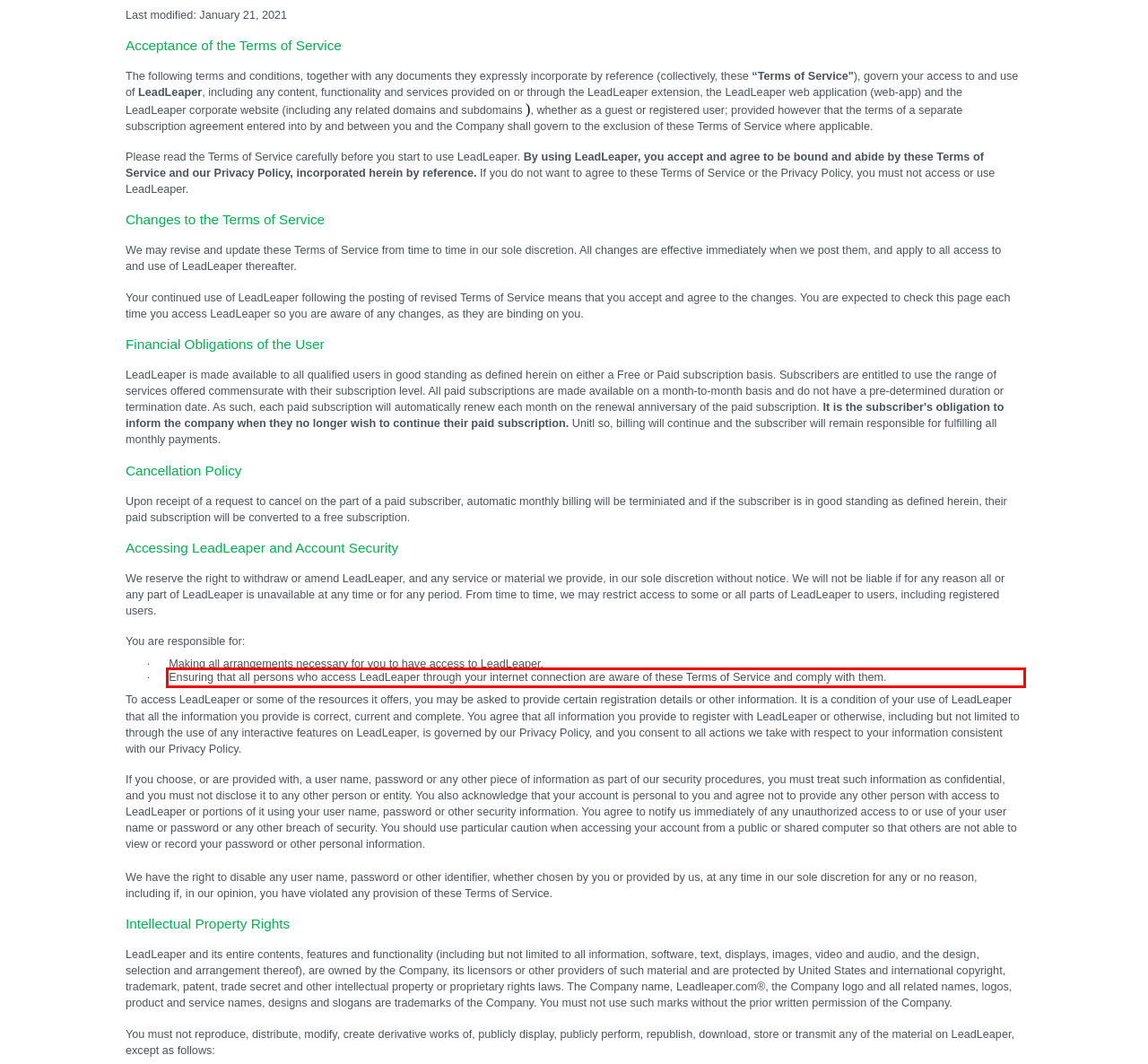Please extract the text content within the red bounding box on the webpage screenshot using OCR.

· Ensuring that all persons who access LeadLeaper through your internet connection are aware of these Terms of Service and comply with them.